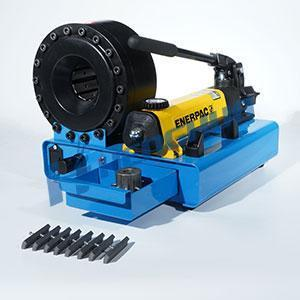What is the color of the crimping head?
Based on the screenshot, answer the question with a single word or phrase.

Black